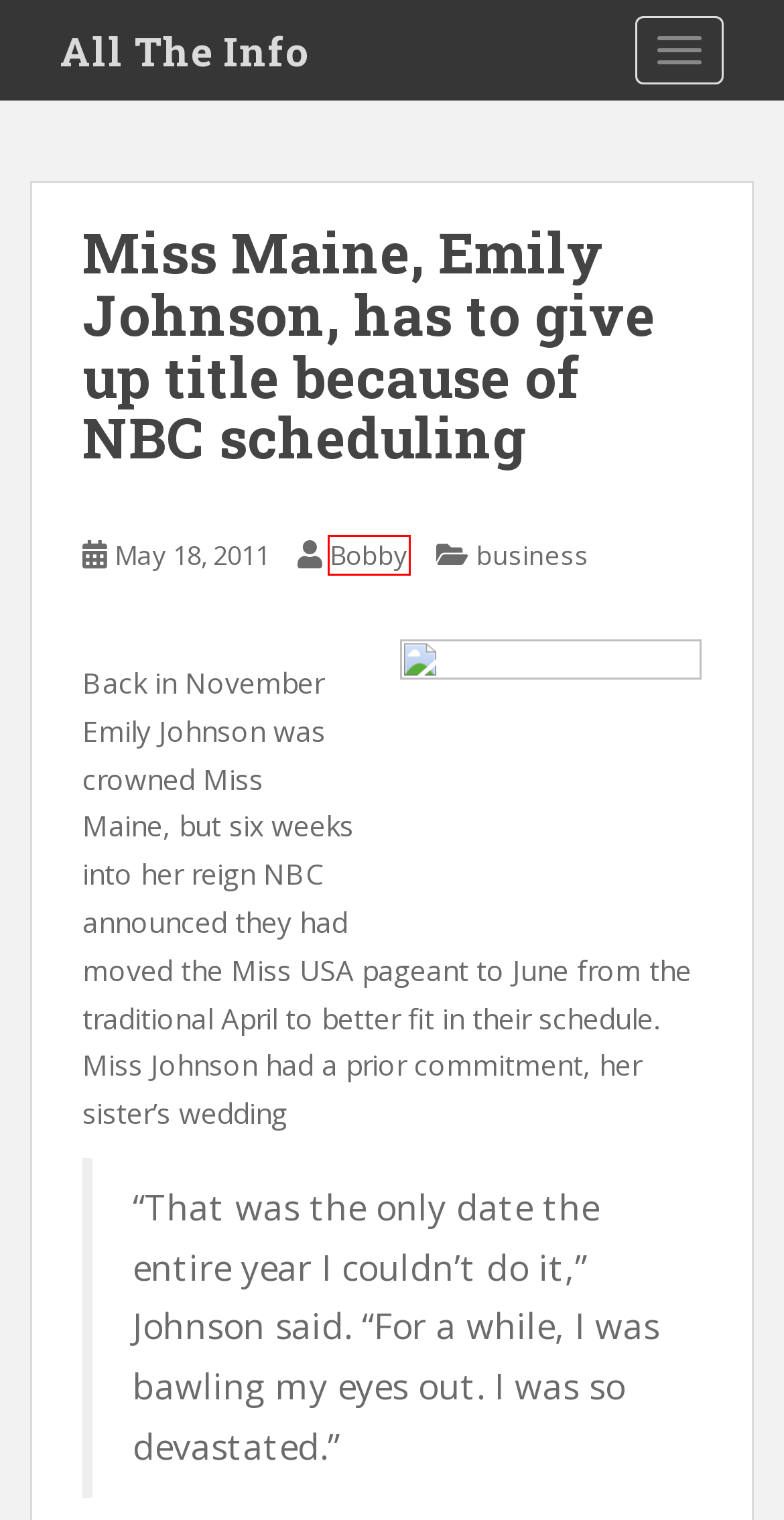Examine the screenshot of a webpage with a red bounding box around a UI element. Select the most accurate webpage description that corresponds to the new page after clicking the highlighted element. Here are the choices:
A. Log files - All The Info
B. Greeley Dining Reviews - All The Info
C. Sauer M38H - All The Info
D. All The Info 2.0 - All The Info
E. Rosie Pope - Pregnant in Heels - All The Info
F. Bobby, Author at All The Info
G. Bash - All The Info
H. Circles Test - All The Info

F